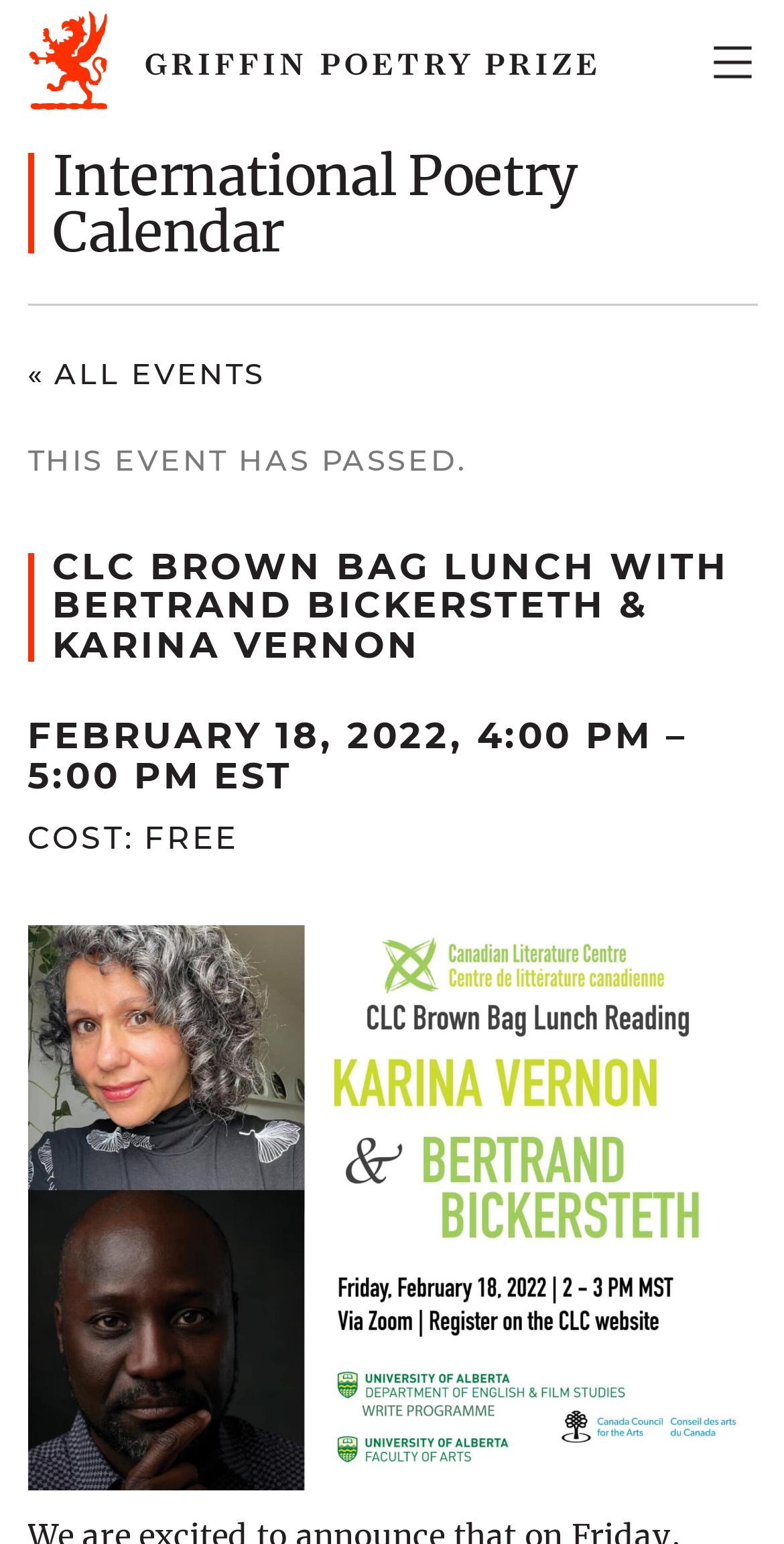Please locate the bounding box coordinates of the element's region that needs to be clicked to follow the instruction: "Click the Griffin Poetry Prize link". The bounding box coordinates should be provided as four float numbers between 0 and 1, i.e., [left, top, right, bottom].

[0.035, 0.0, 0.773, 0.081]